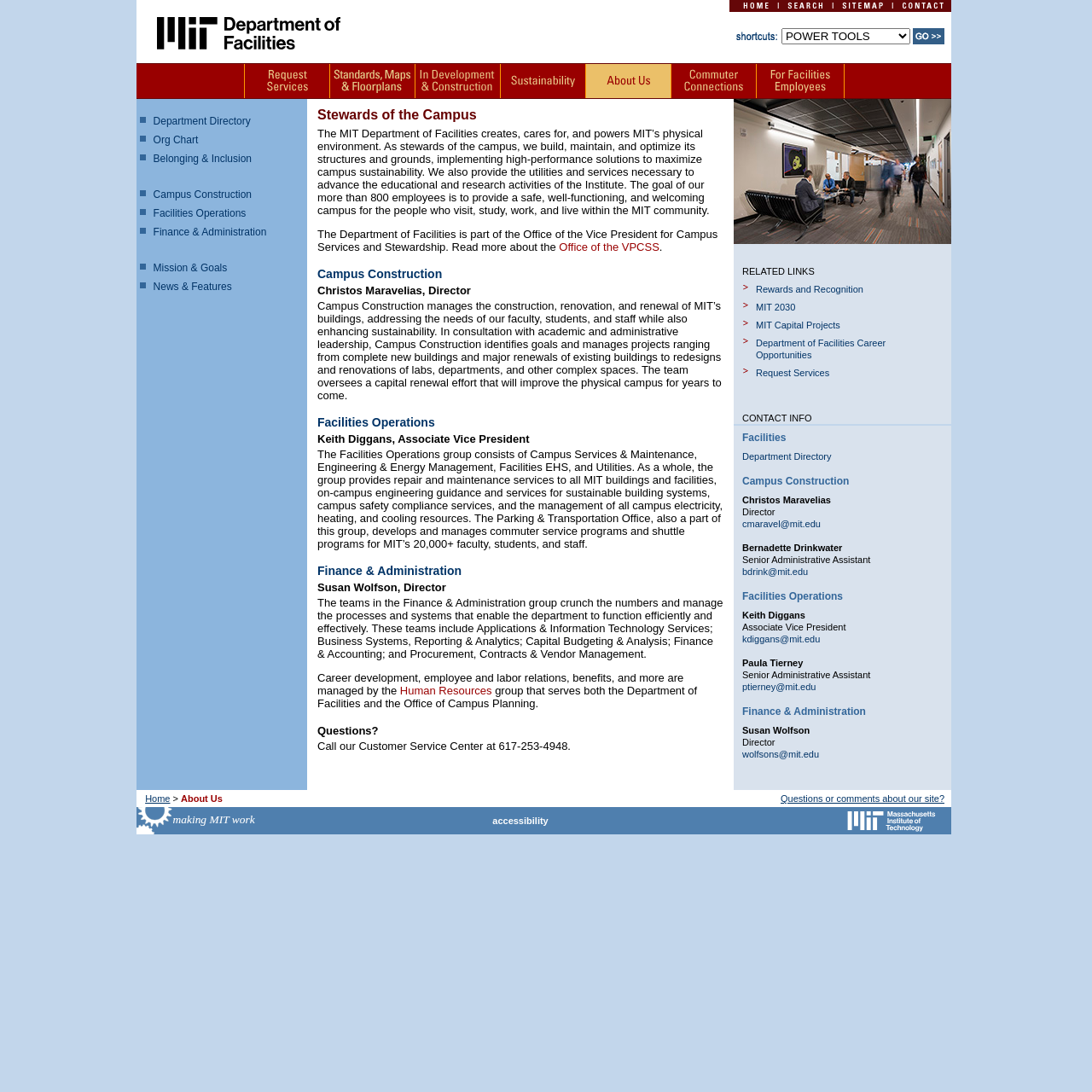Determine the bounding box coordinates for the area you should click to complete the following instruction: "Request Services".

[0.224, 0.082, 0.301, 0.091]